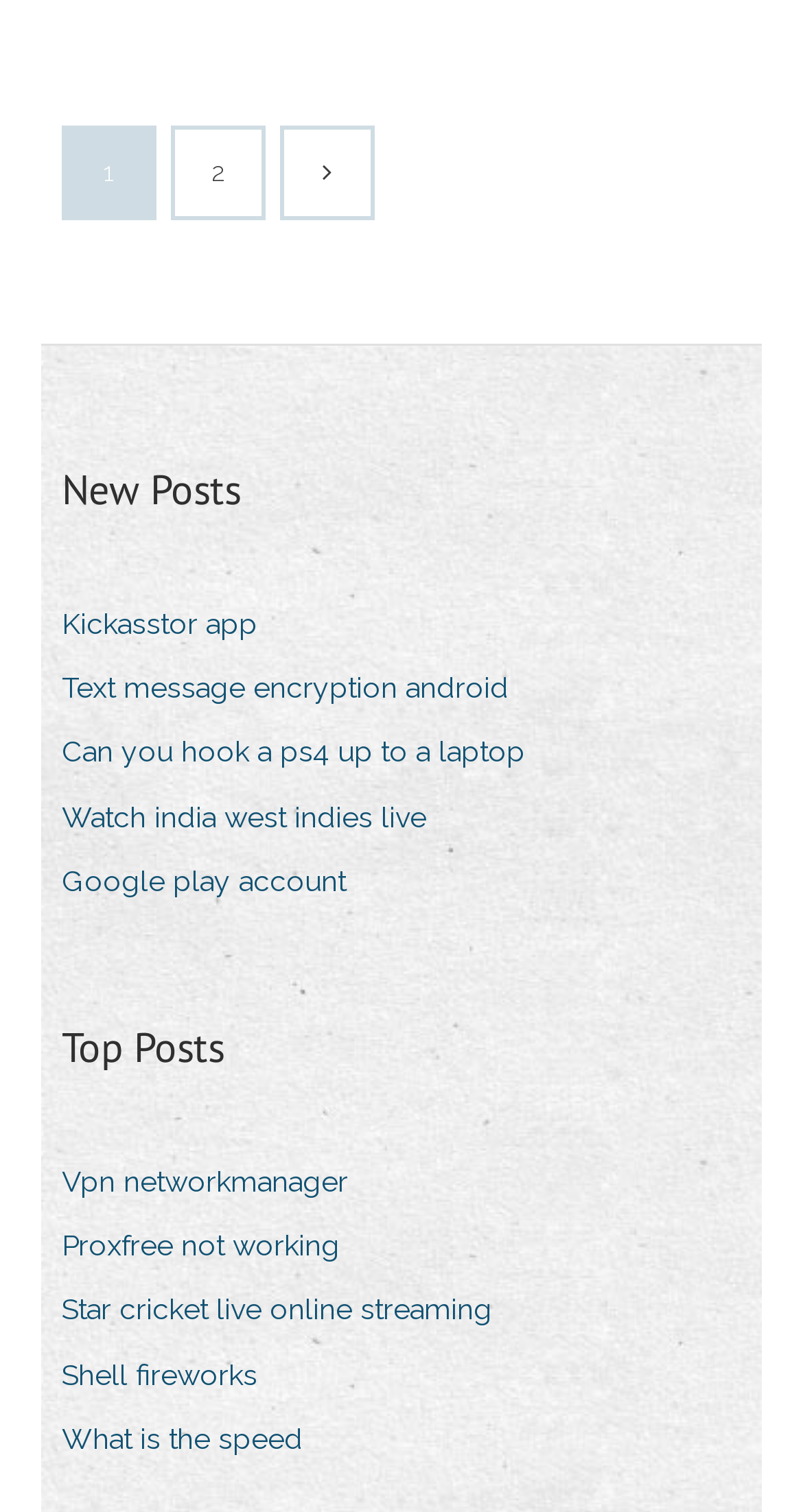Refer to the image and answer the question with as much detail as possible: What is the first link on the webpage?

I examined the navigation section of the webpage and found that the first link is '2'. This link is located at the top-left corner of the webpage.